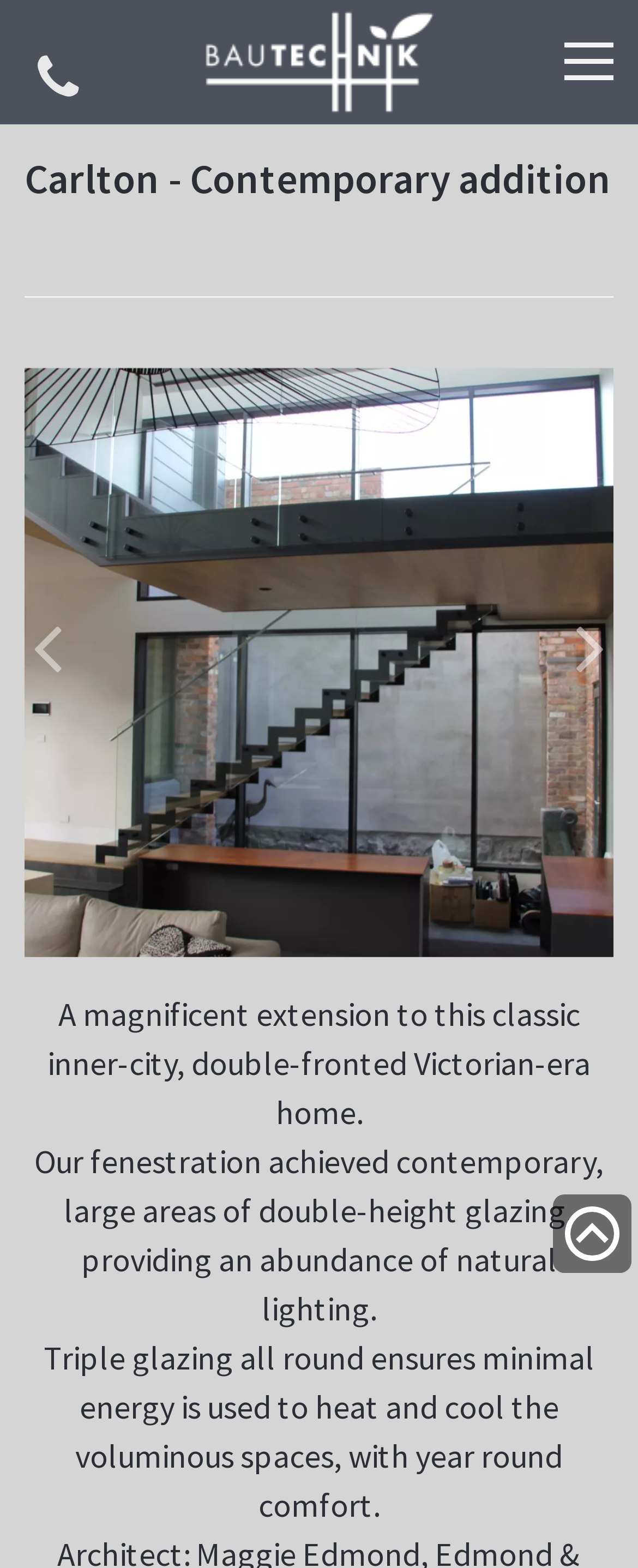Answer the following in one word or a short phrase: 
What is the company name associated with the project?

European Windows & Doors